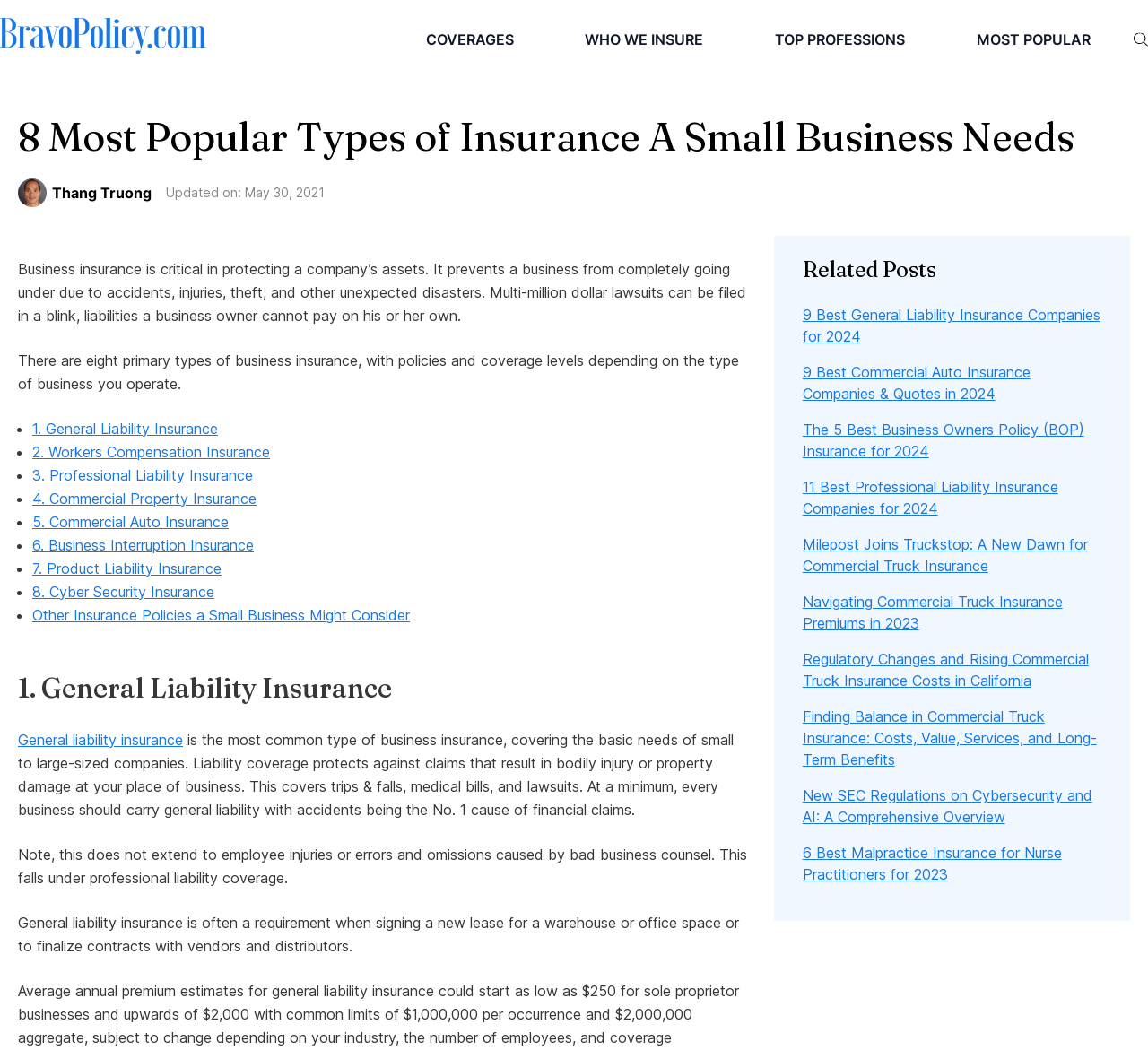Determine the bounding box coordinates of the clickable region to follow the instruction: "Click on 'COVERAGES'".

[0.359, 0.014, 0.459, 0.061]